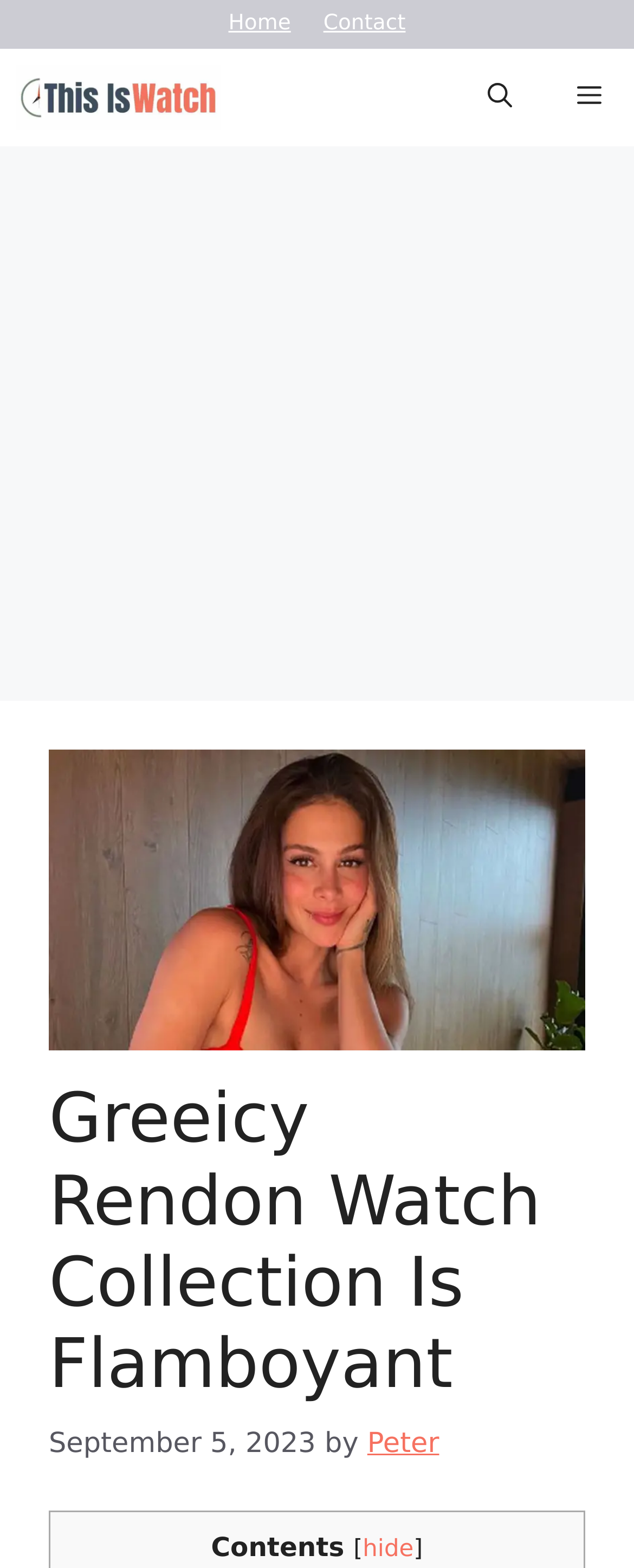Kindly determine the bounding box coordinates of the area that needs to be clicked to fulfill this instruction: "hide contents".

[0.572, 0.98, 0.652, 0.996]